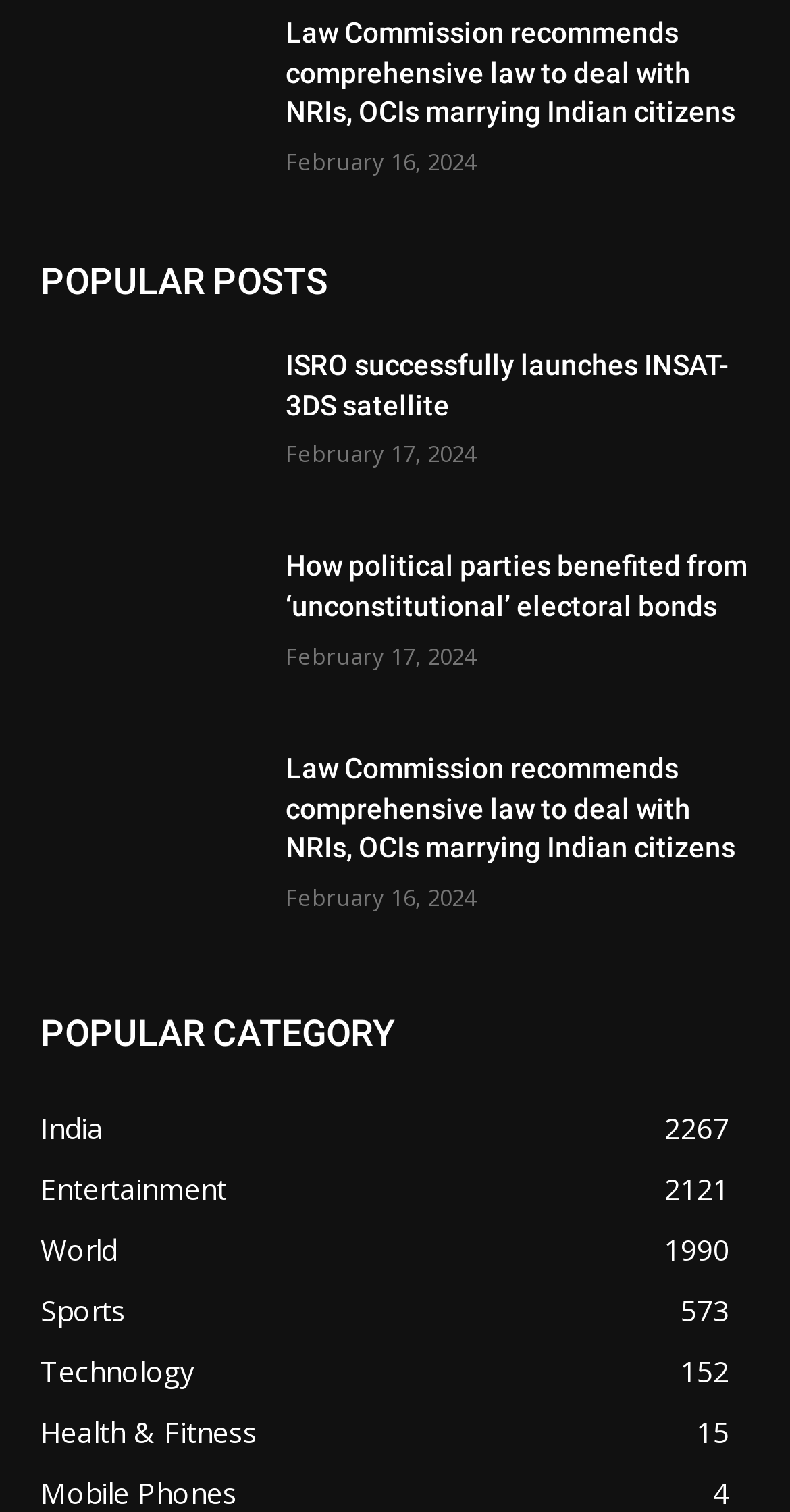What is the category with the most articles?
Using the visual information, answer the question in a single word or phrase.

India